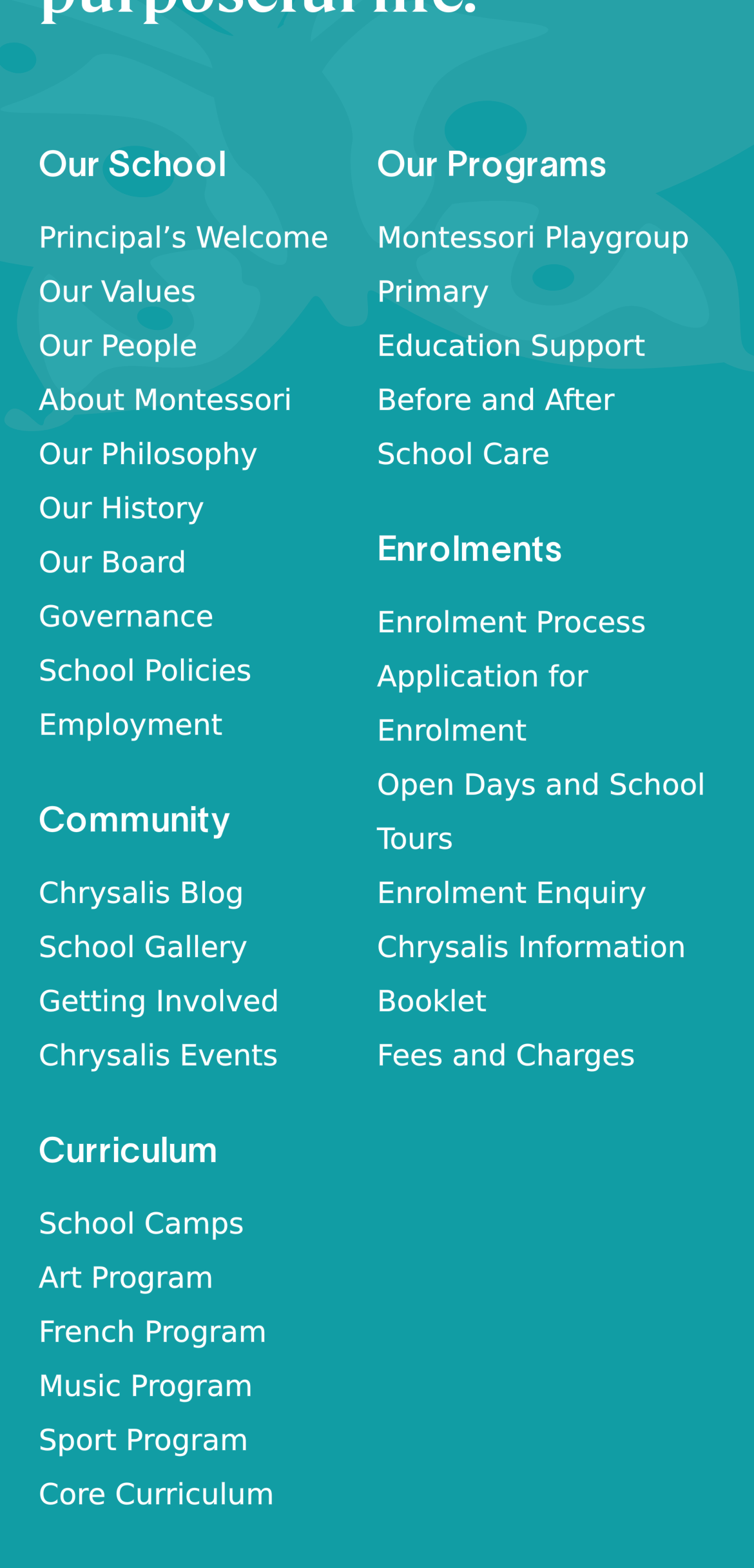How many links are there in the 'Our School' section?
Please provide a single word or phrase in response based on the screenshot.

8